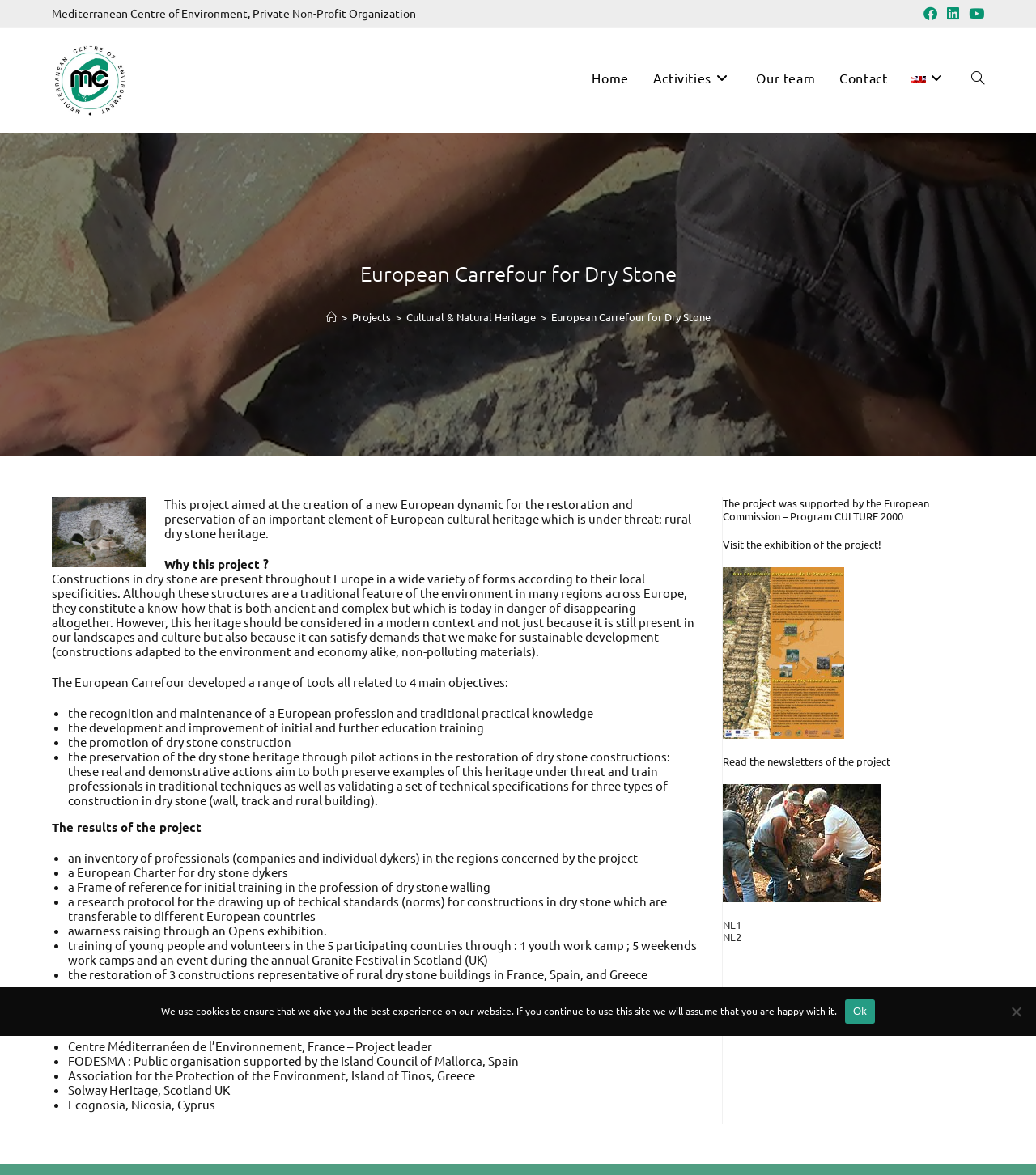Please indicate the bounding box coordinates for the clickable area to complete the following task: "Read the newsletters of the project". The coordinates should be specified as four float numbers between 0 and 1, i.e., [left, top, right, bottom].

[0.698, 0.642, 0.86, 0.654]